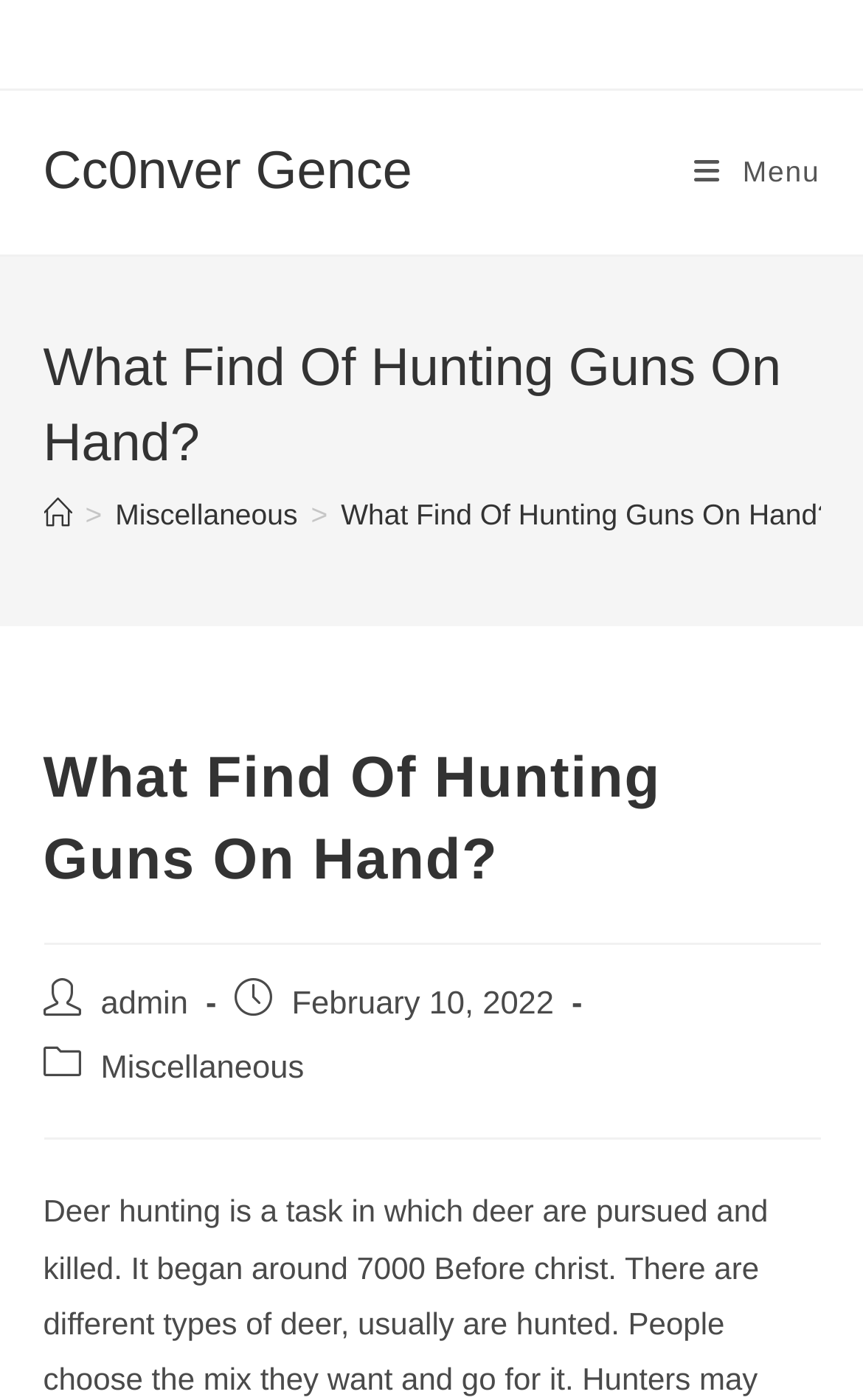Please determine the primary heading and provide its text.

What Find Of Hunting Guns On Hand?